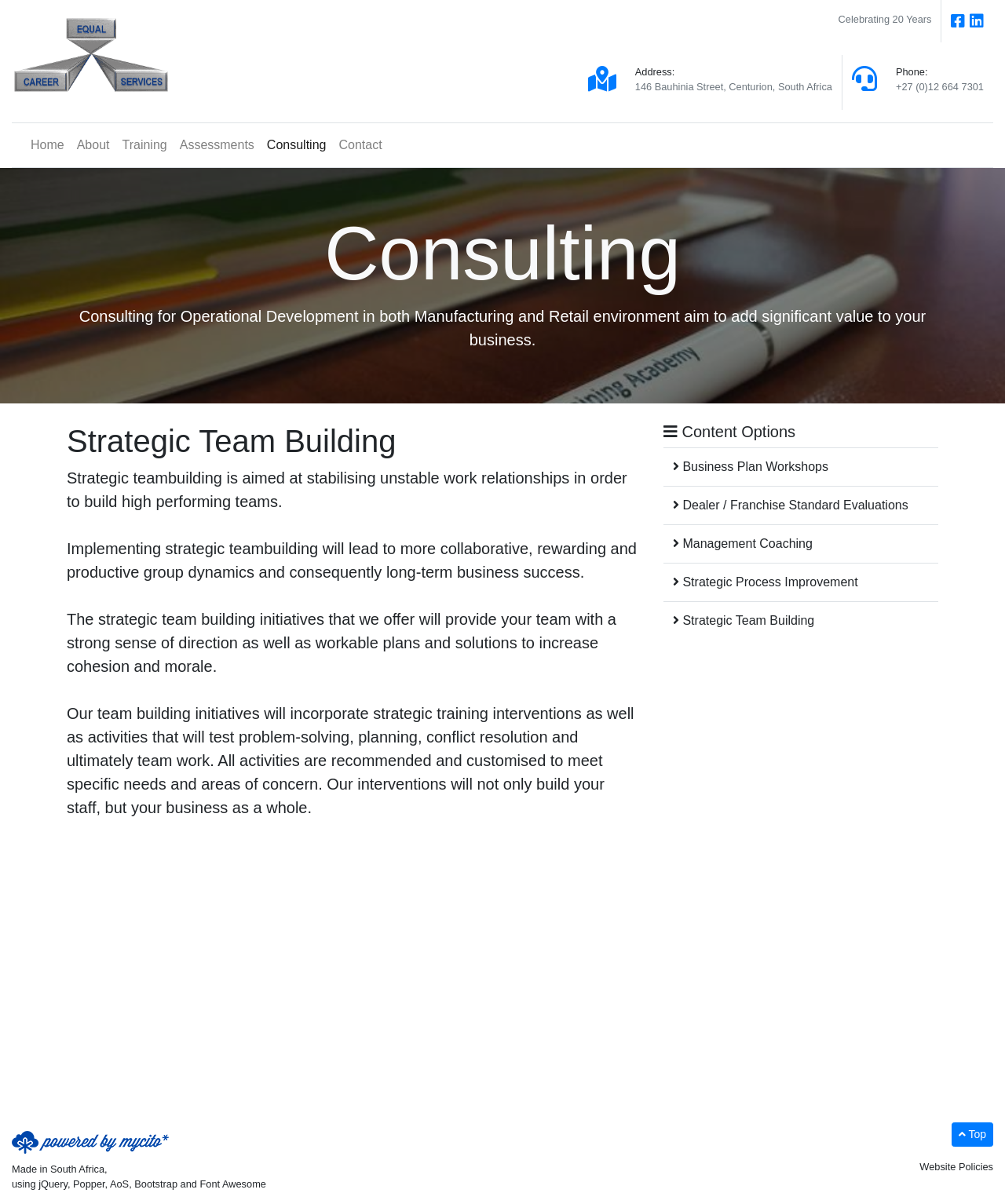What kind of services does Equal Career Services provide?
Could you answer the question in a detailed manner, providing as much information as possible?

I found the services provided by Equal Career Services by reading the static text that says 'Equal Career Services specialises in Training, Assessments and Consulting.' which lists the services provided.